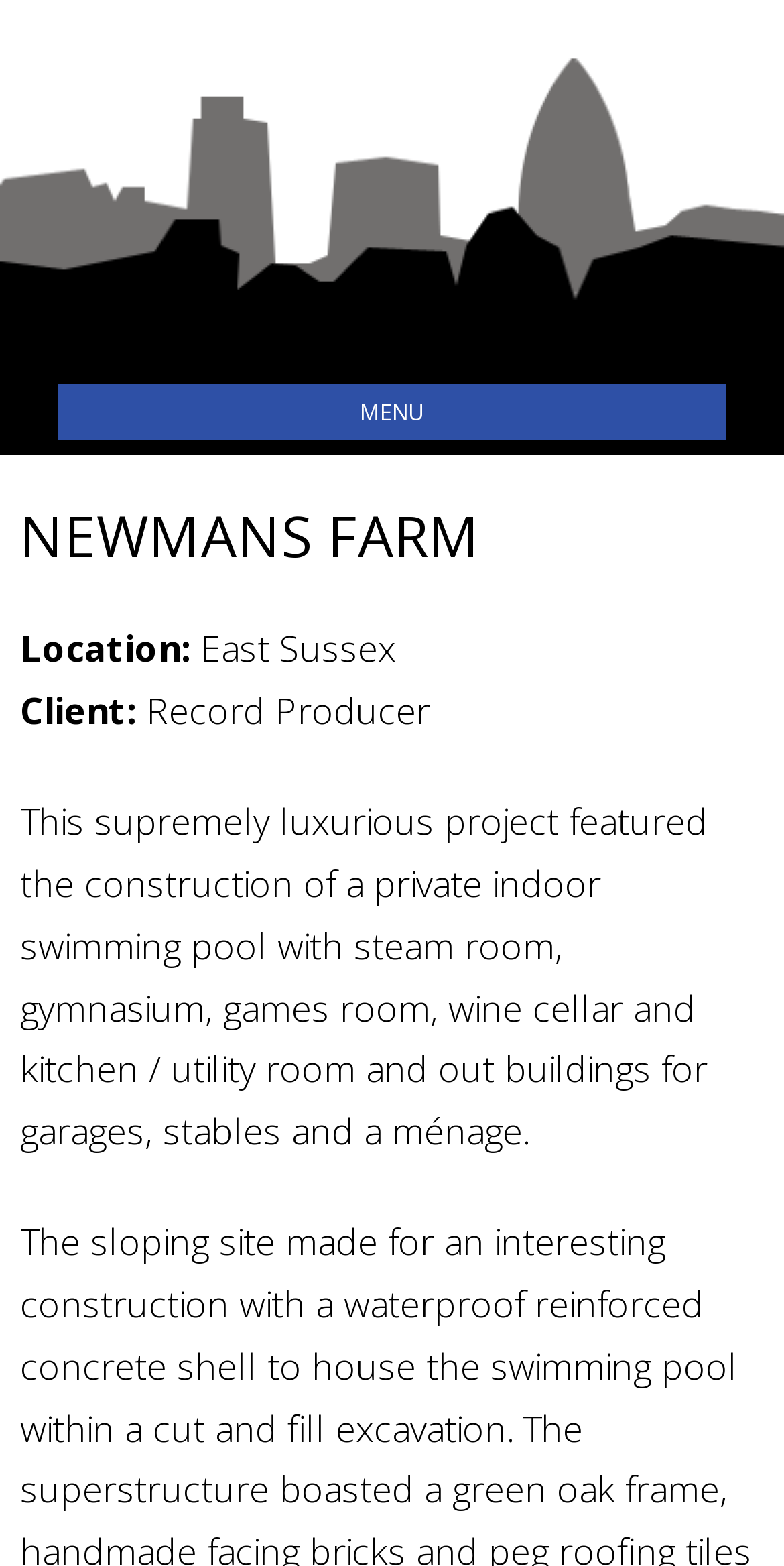Please locate the UI element described by "Menu" and provide its bounding box coordinates.

[0.074, 0.245, 0.926, 0.281]